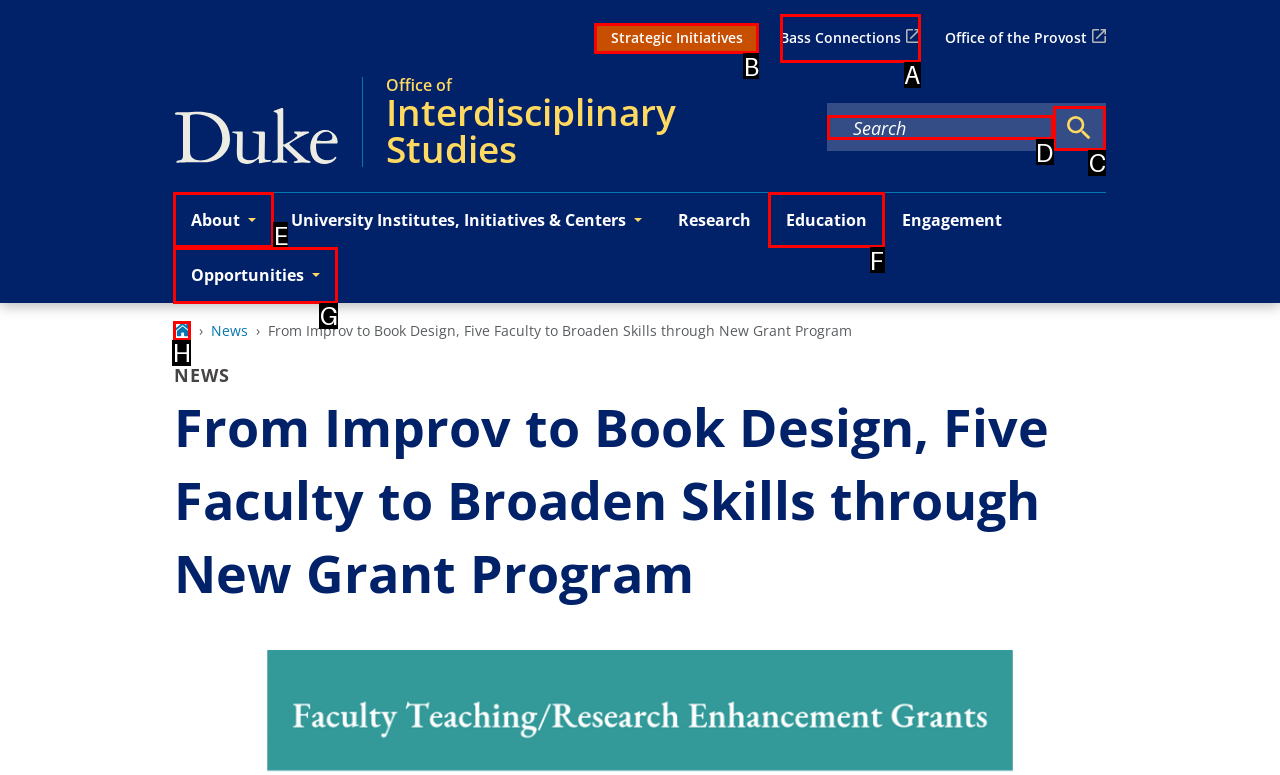Point out the HTML element I should click to achieve the following: Click the 'Search' button Reply with the letter of the selected element.

C